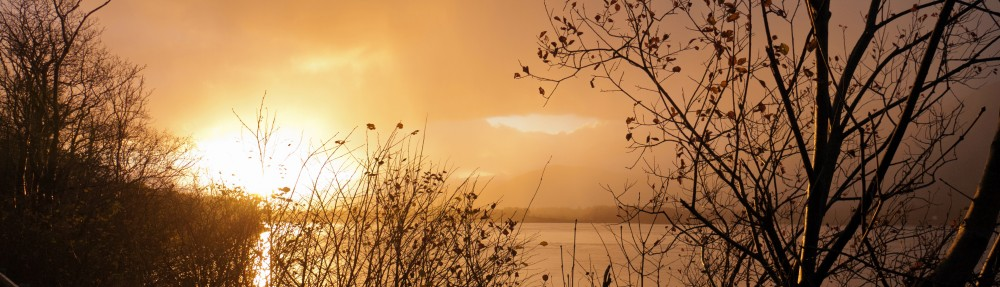What is in the foreground of the image?
From the screenshot, provide a brief answer in one word or phrase.

Silhouetted branches and foliage